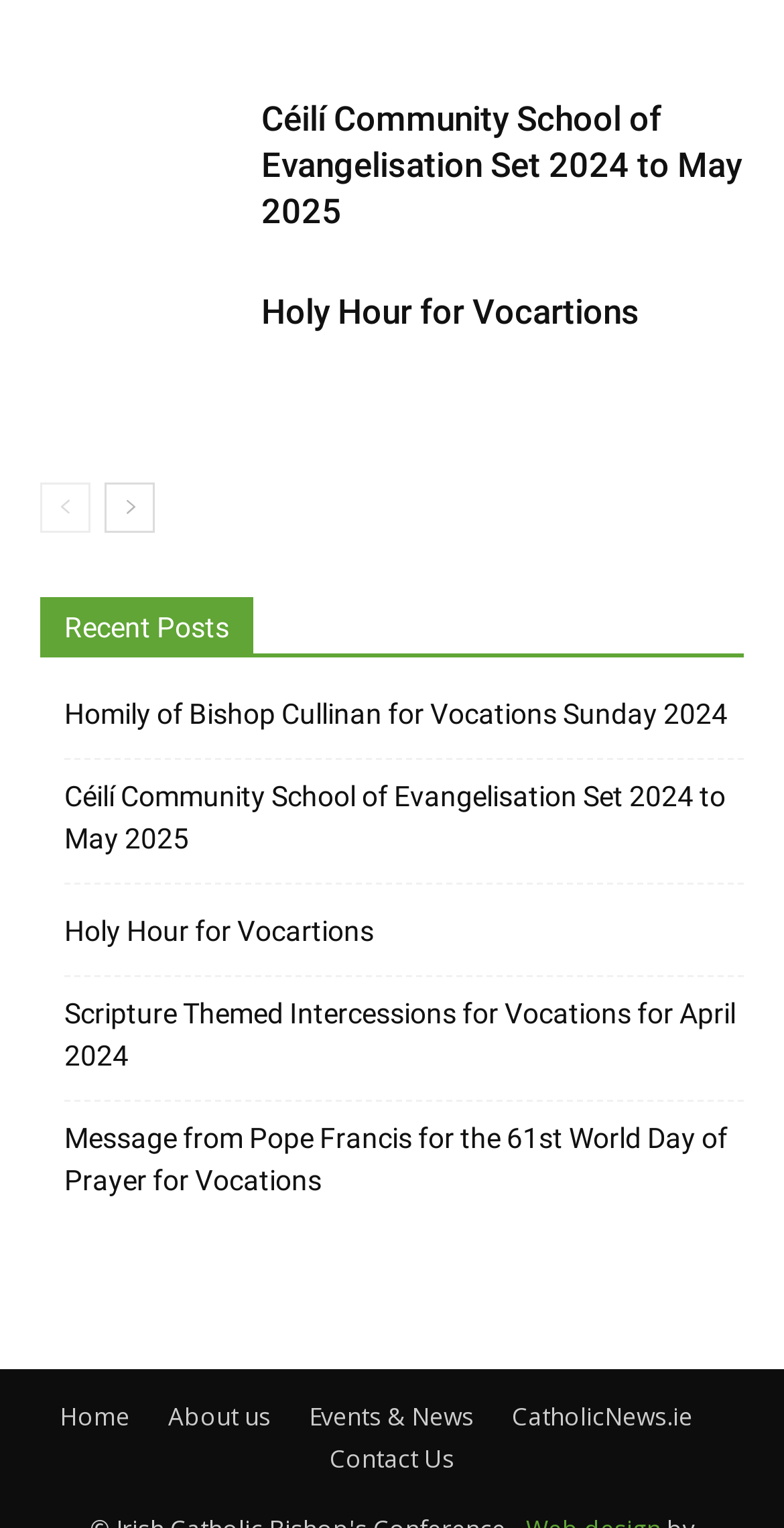Please mark the bounding box coordinates of the area that should be clicked to carry out the instruction: "Read the Homily of Bishop Cullinan for Vocations Sunday 2024".

[0.082, 0.454, 0.928, 0.482]